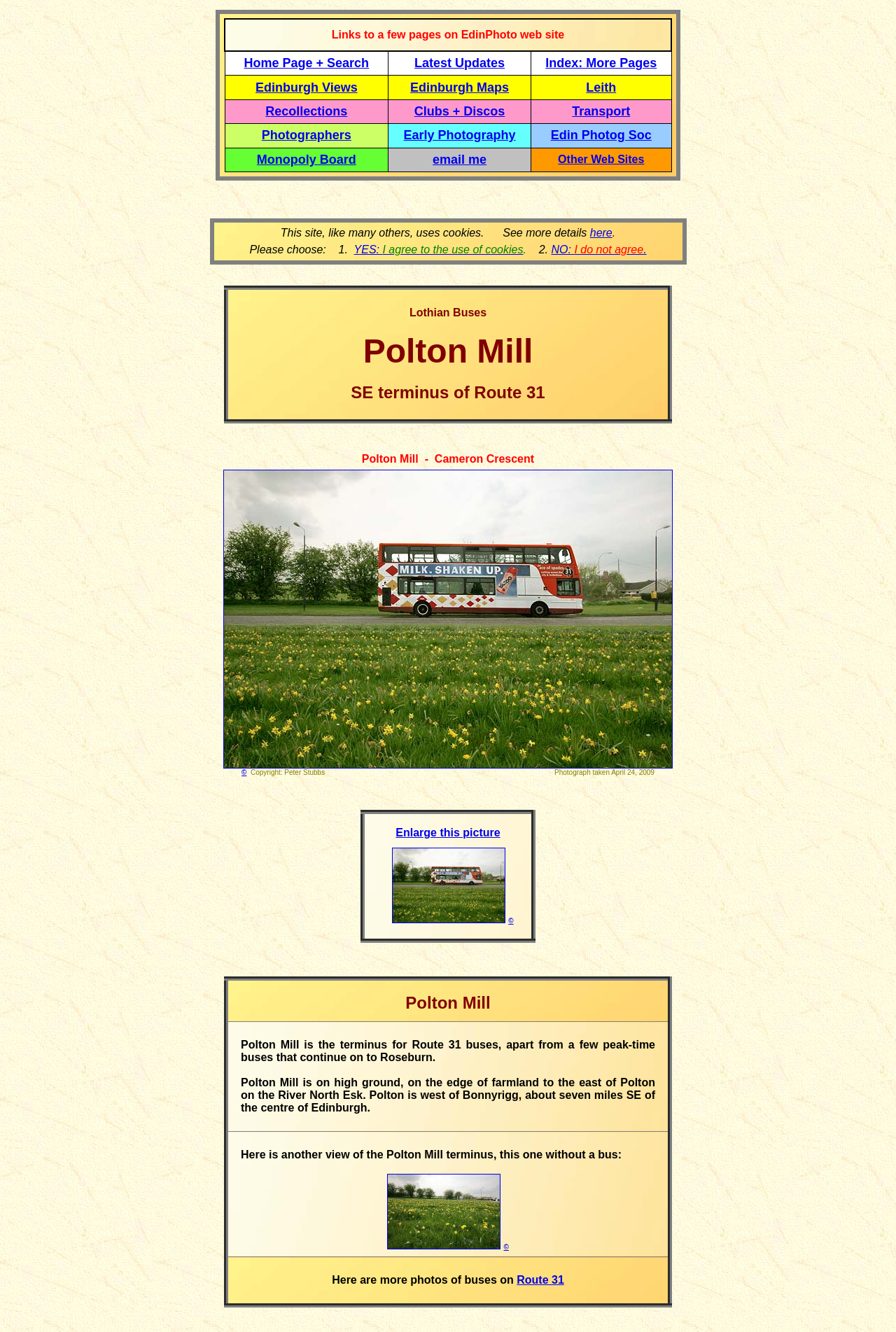Can you pinpoint the bounding box coordinates for the clickable element required for this instruction: "Enlarge this picture"? The coordinates should be four float numbers between 0 and 1, i.e., [left, top, right, bottom].

[0.442, 0.621, 0.558, 0.63]